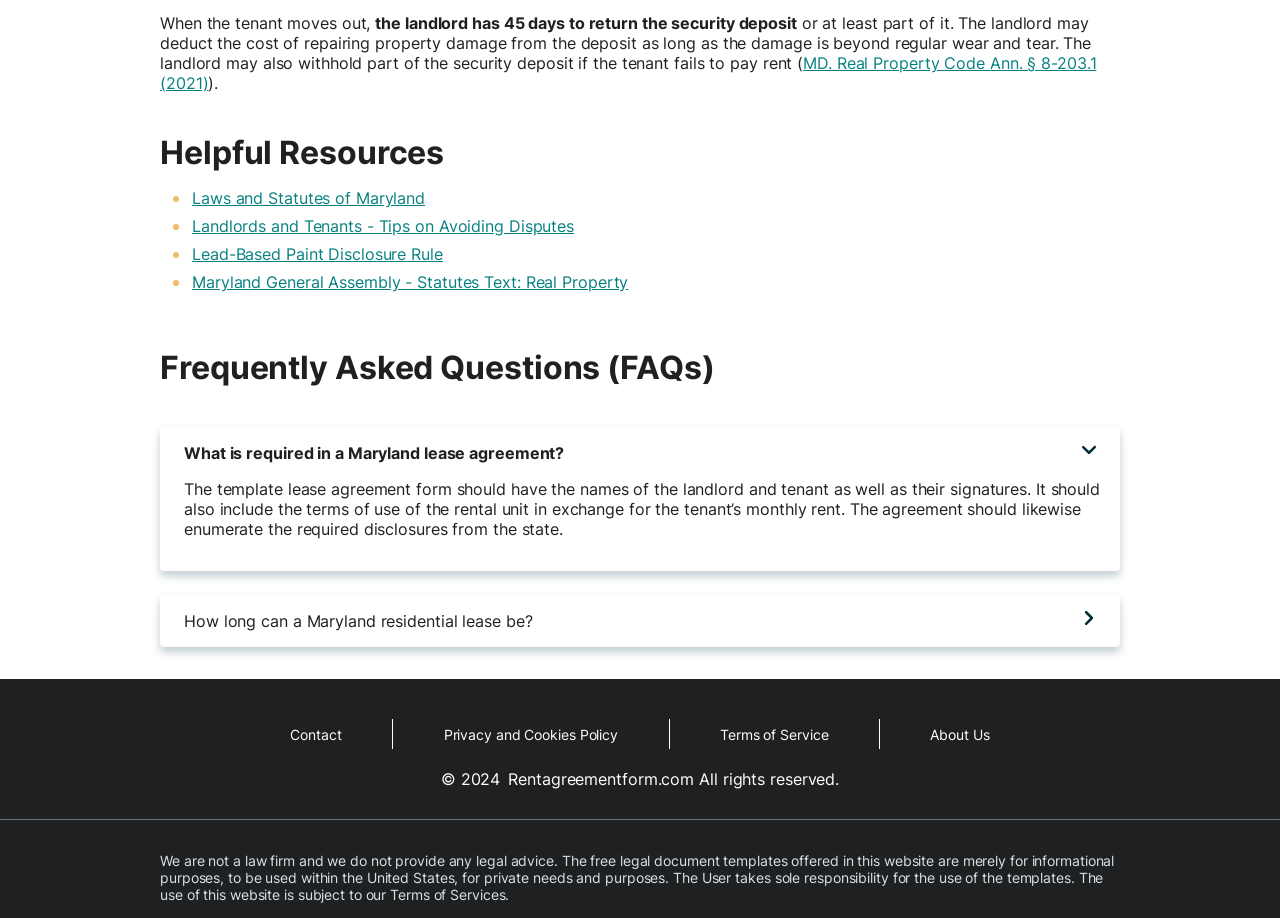Locate the bounding box coordinates of the segment that needs to be clicked to meet this instruction: "Click on 'Contact'".

[0.188, 0.783, 0.306, 0.816]